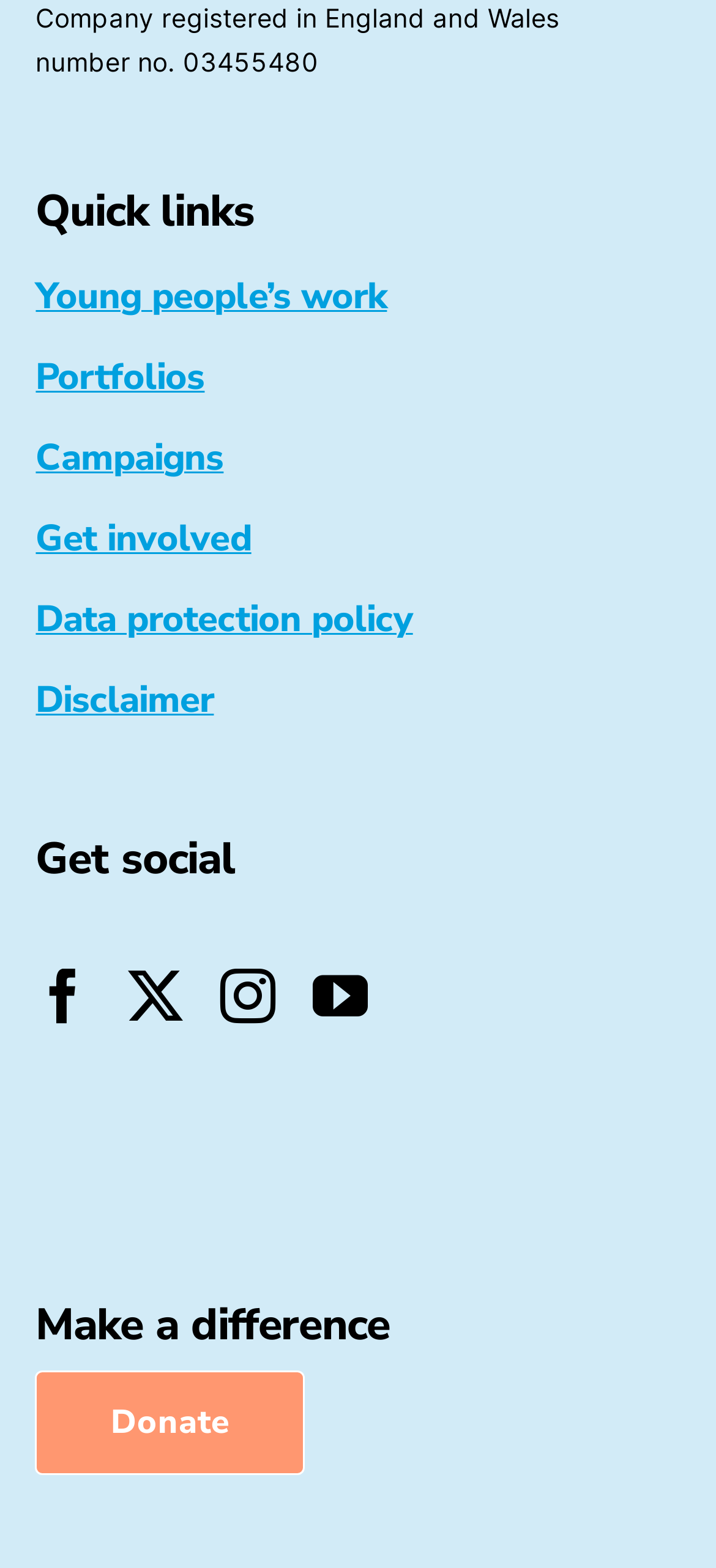How many social media links are available?
Could you please answer the question thoroughly and with as much detail as possible?

Under the 'Get social' heading, there are four social media links: facebook, twitter, instagram, and youtube. These links are arranged horizontally and can be found by comparing their y1 and y2 coordinates.